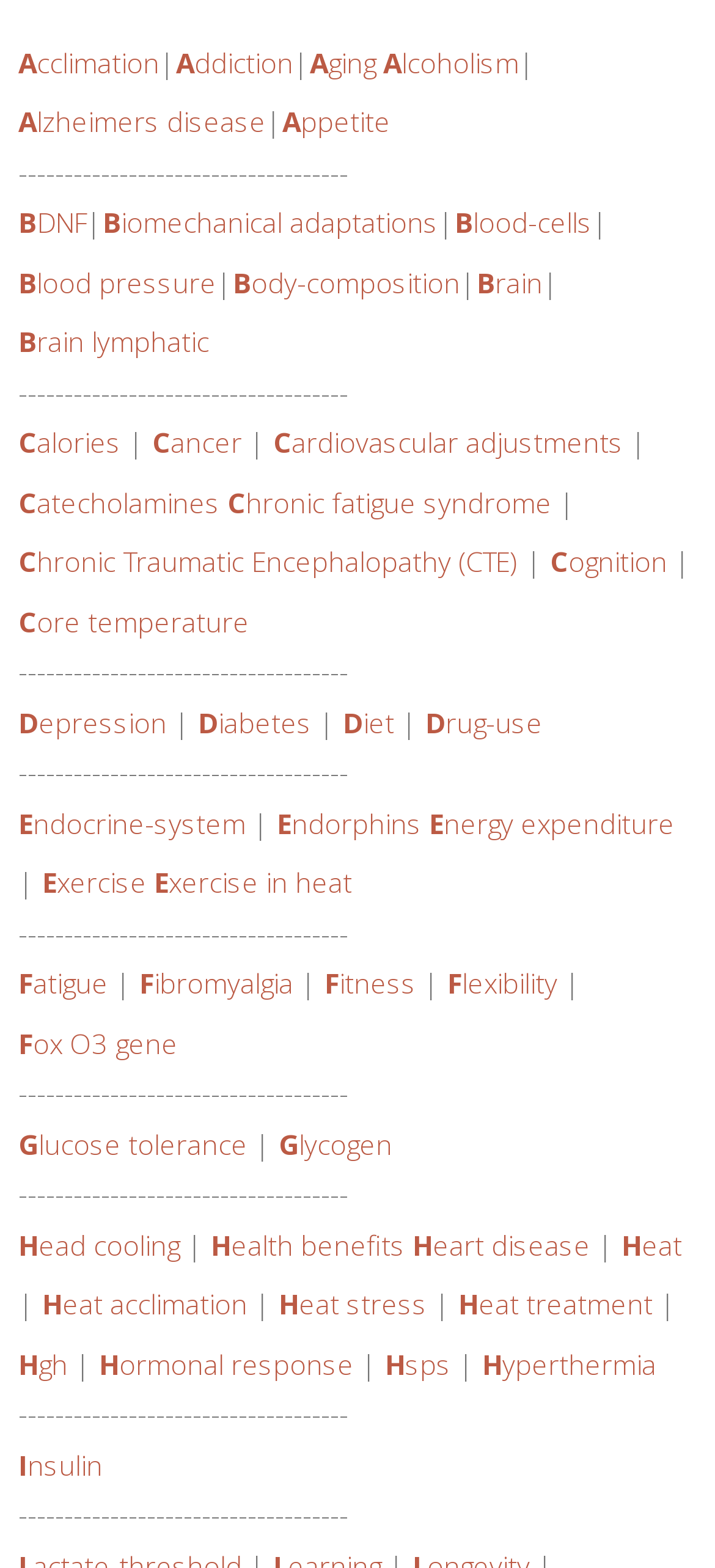Pinpoint the bounding box coordinates for the area that should be clicked to perform the following instruction: "Learn about Blood pressure".

[0.026, 0.161, 0.303, 0.199]